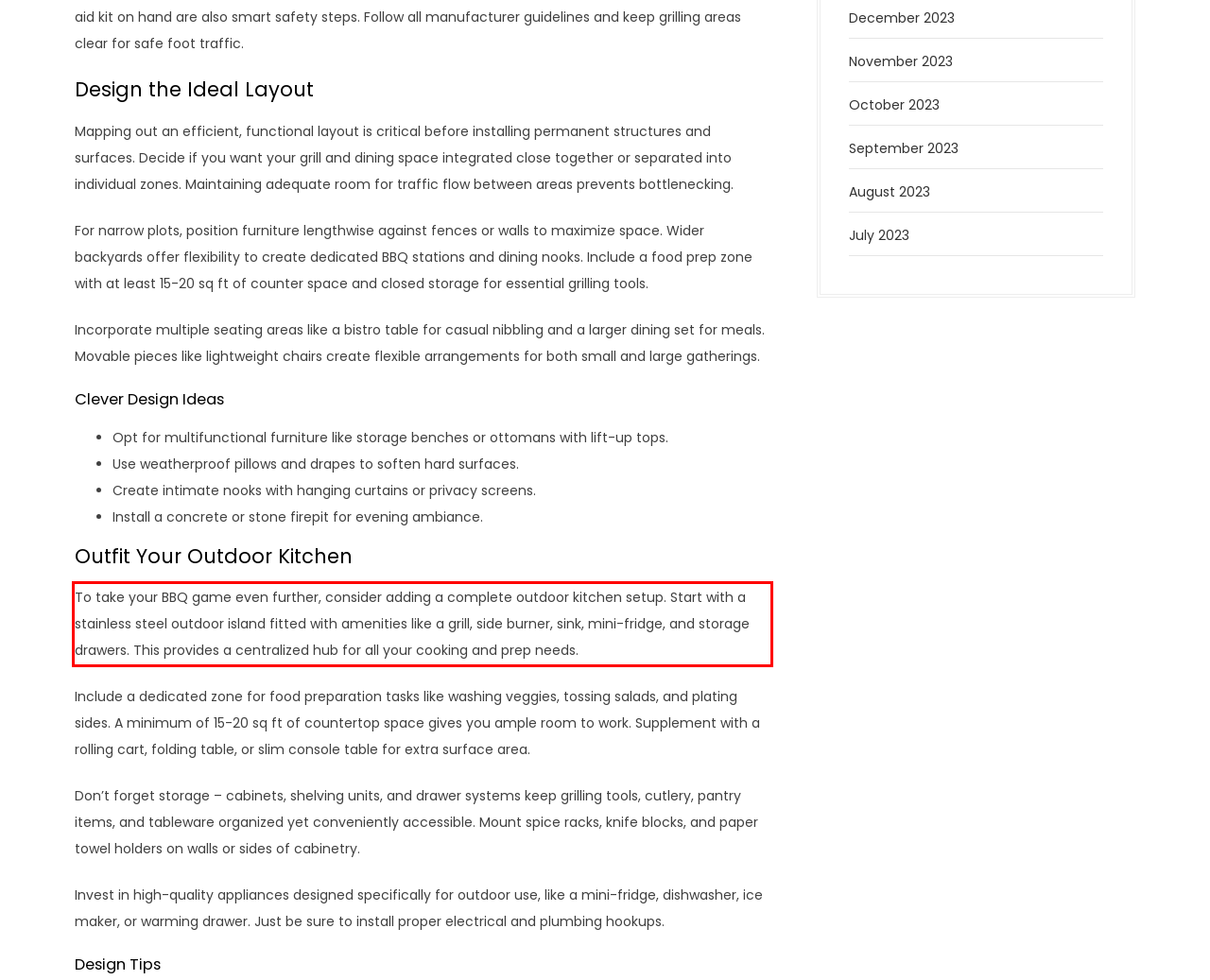You have a webpage screenshot with a red rectangle surrounding a UI element. Extract the text content from within this red bounding box.

To take your BBQ game even further, consider adding a complete outdoor kitchen setup. Start with a stainless steel outdoor island fitted with amenities like a grill, side burner, sink, mini-fridge, and storage drawers. This provides a centralized hub for all your cooking and prep needs.